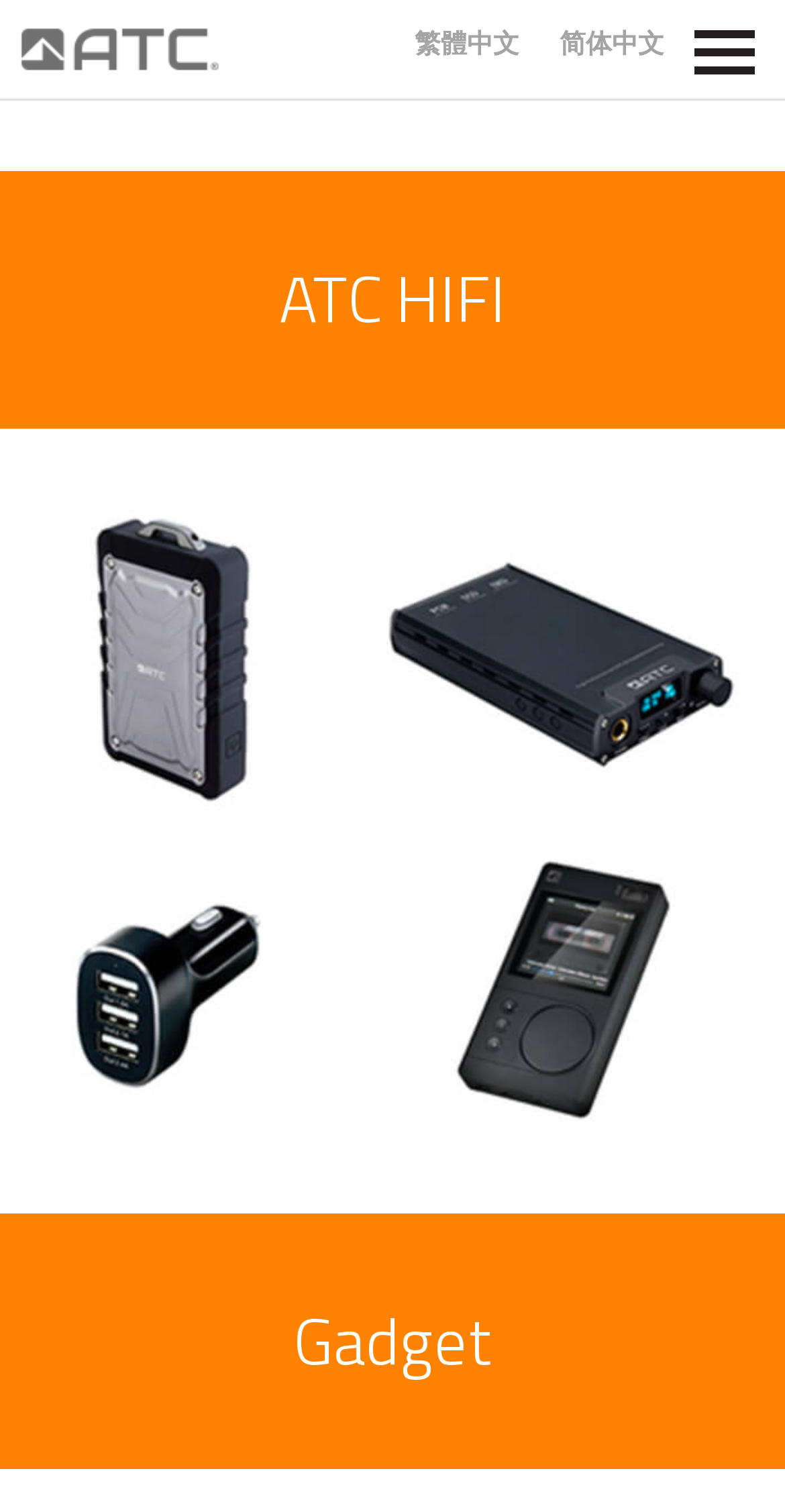Kindly respond to the following question with a single word or a brief phrase: 
What is the background of the webpage?

Image